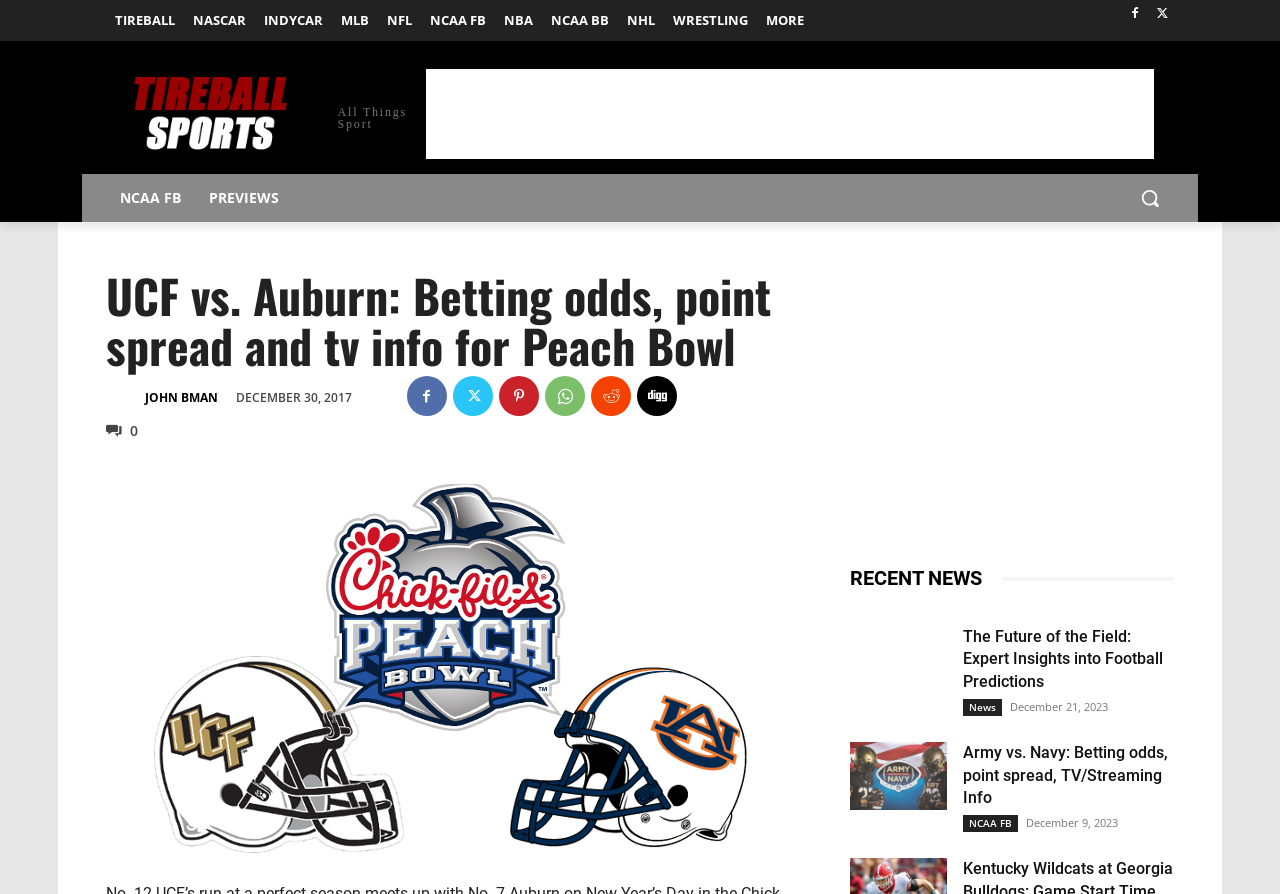Please identify the bounding box coordinates of the clickable region that I should interact with to perform the following instruction: "Search for something". The coordinates should be expressed as four float numbers between 0 and 1, i.e., [left, top, right, bottom].

[0.88, 0.195, 0.917, 0.248]